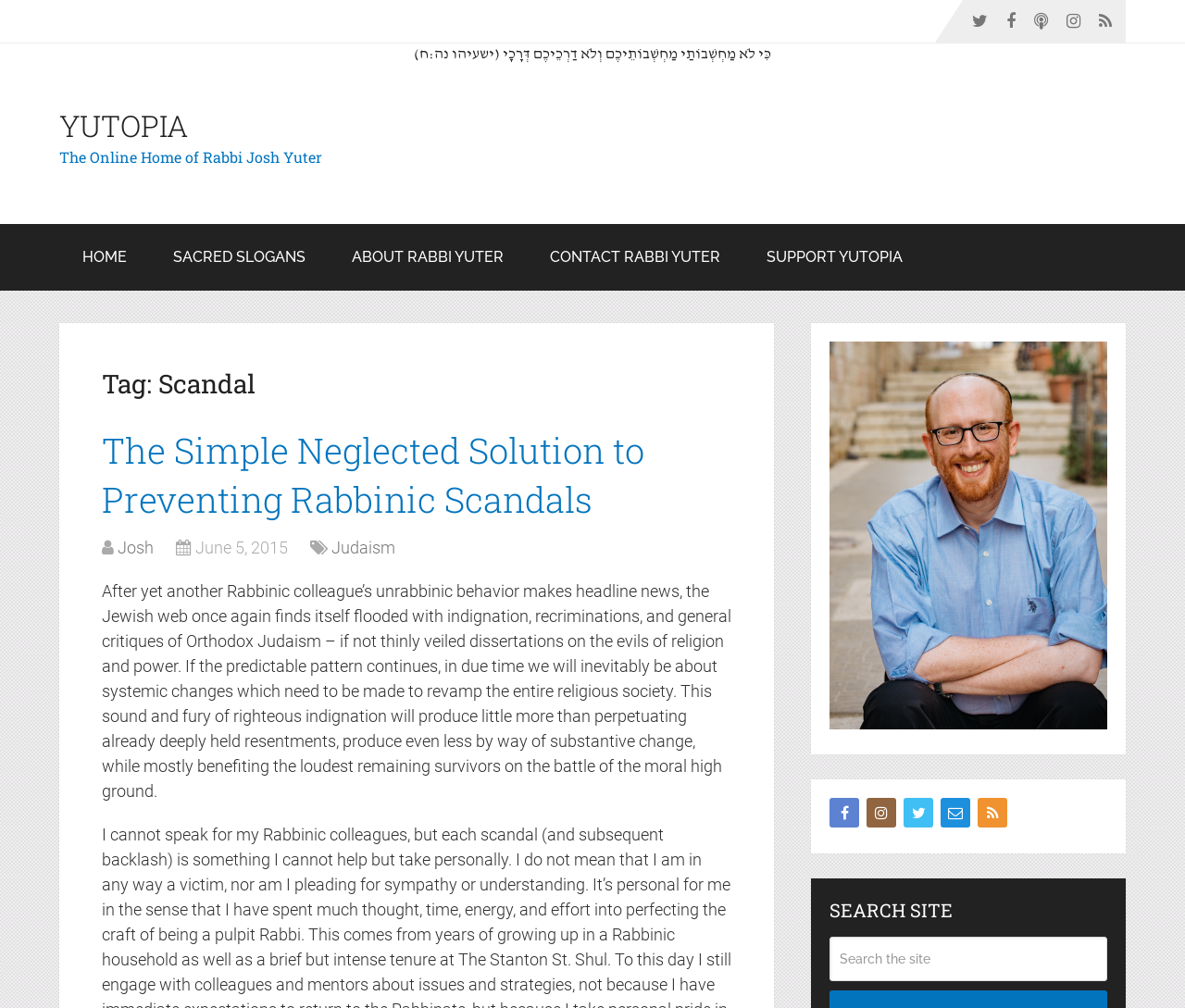Please determine the bounding box coordinates of the area that needs to be clicked to complete this task: 'Click on the HOME link'. The coordinates must be four float numbers between 0 and 1, formatted as [left, top, right, bottom].

[0.05, 0.223, 0.127, 0.289]